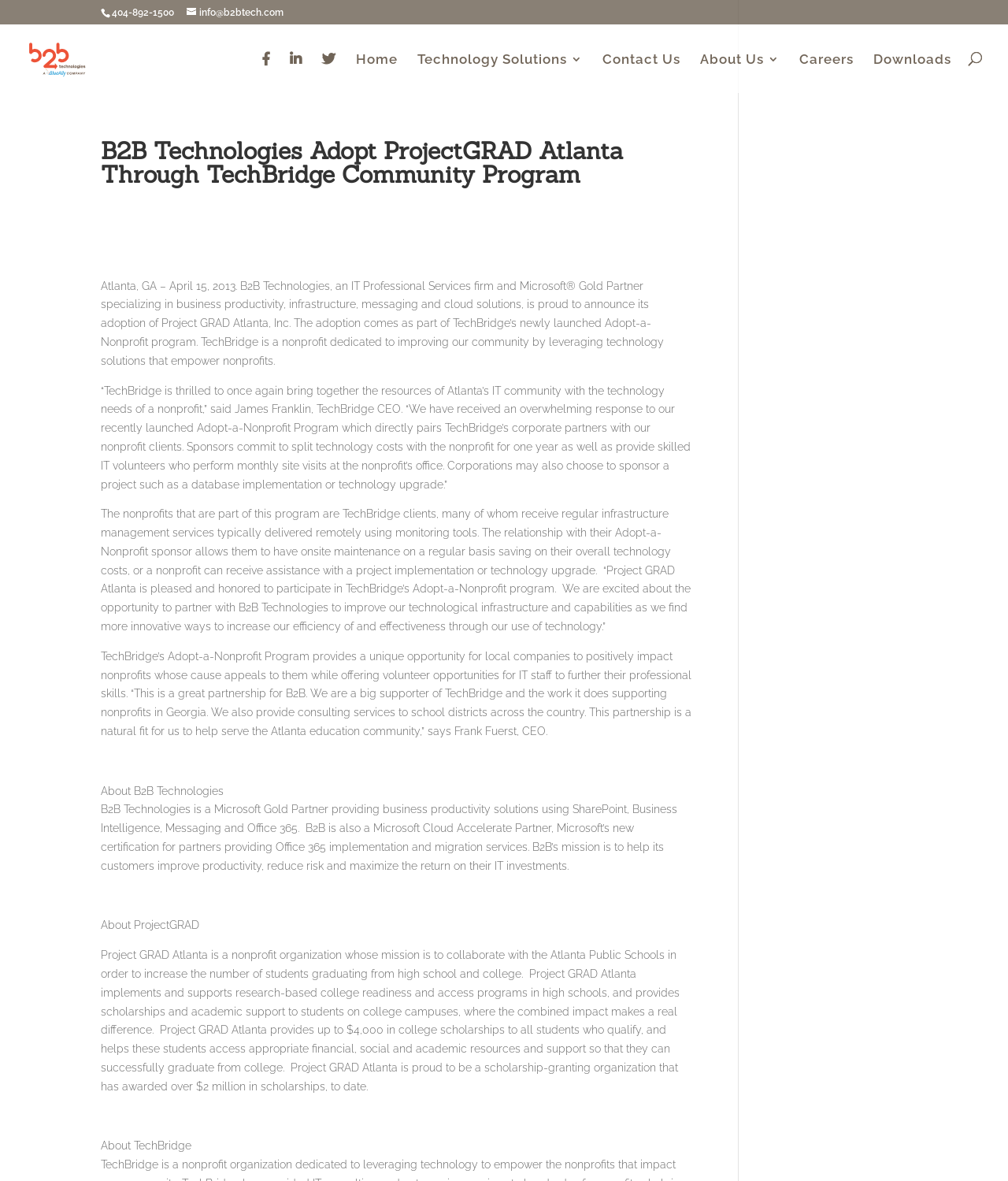Locate the bounding box coordinates of the item that should be clicked to fulfill the instruction: "Contact Us".

[0.598, 0.045, 0.675, 0.078]